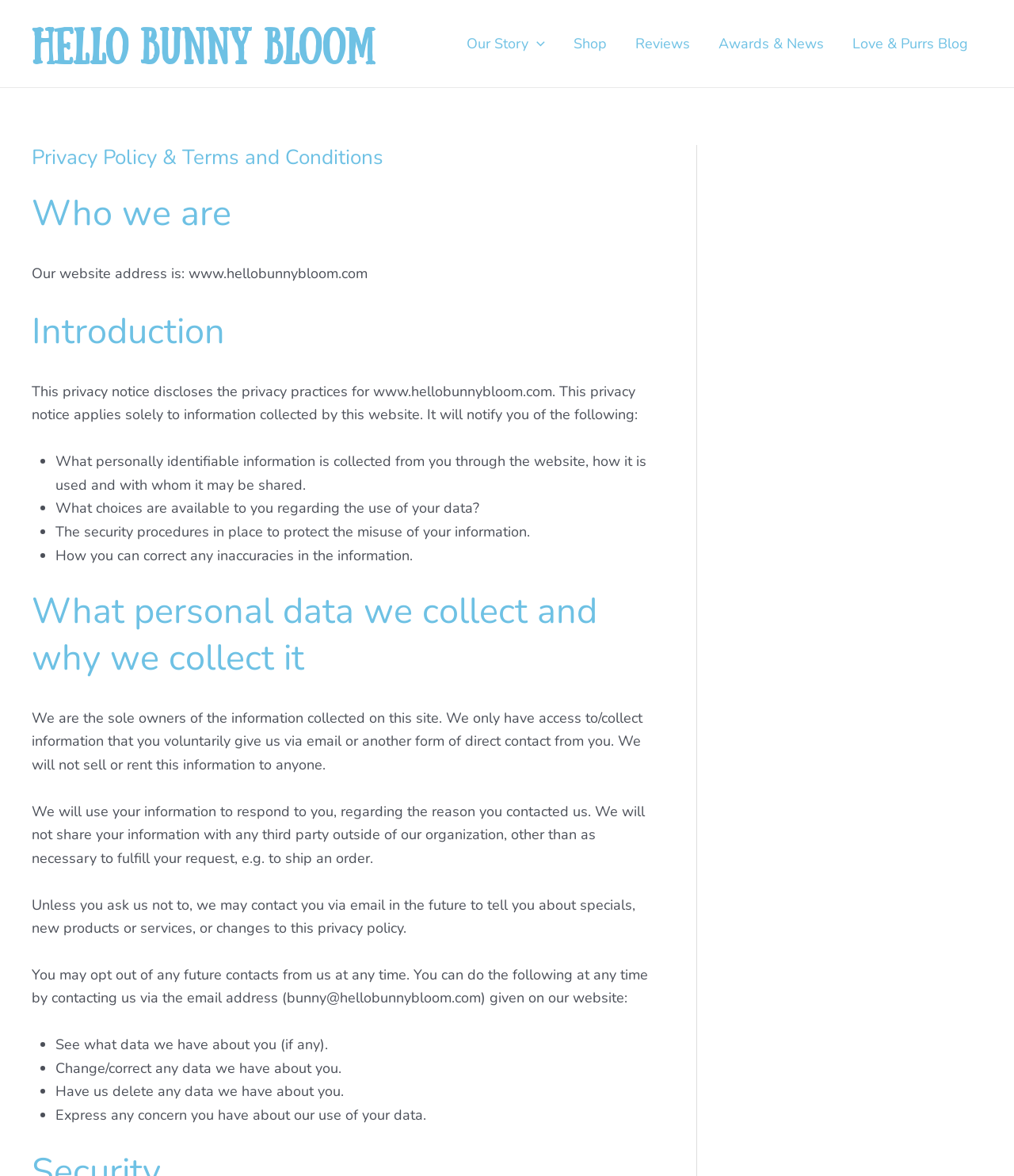Using floating point numbers between 0 and 1, provide the bounding box coordinates in the format (top-left x, top-left y, bottom-right x, bottom-right y). Locate the UI element described here: Post not marked as liked

None